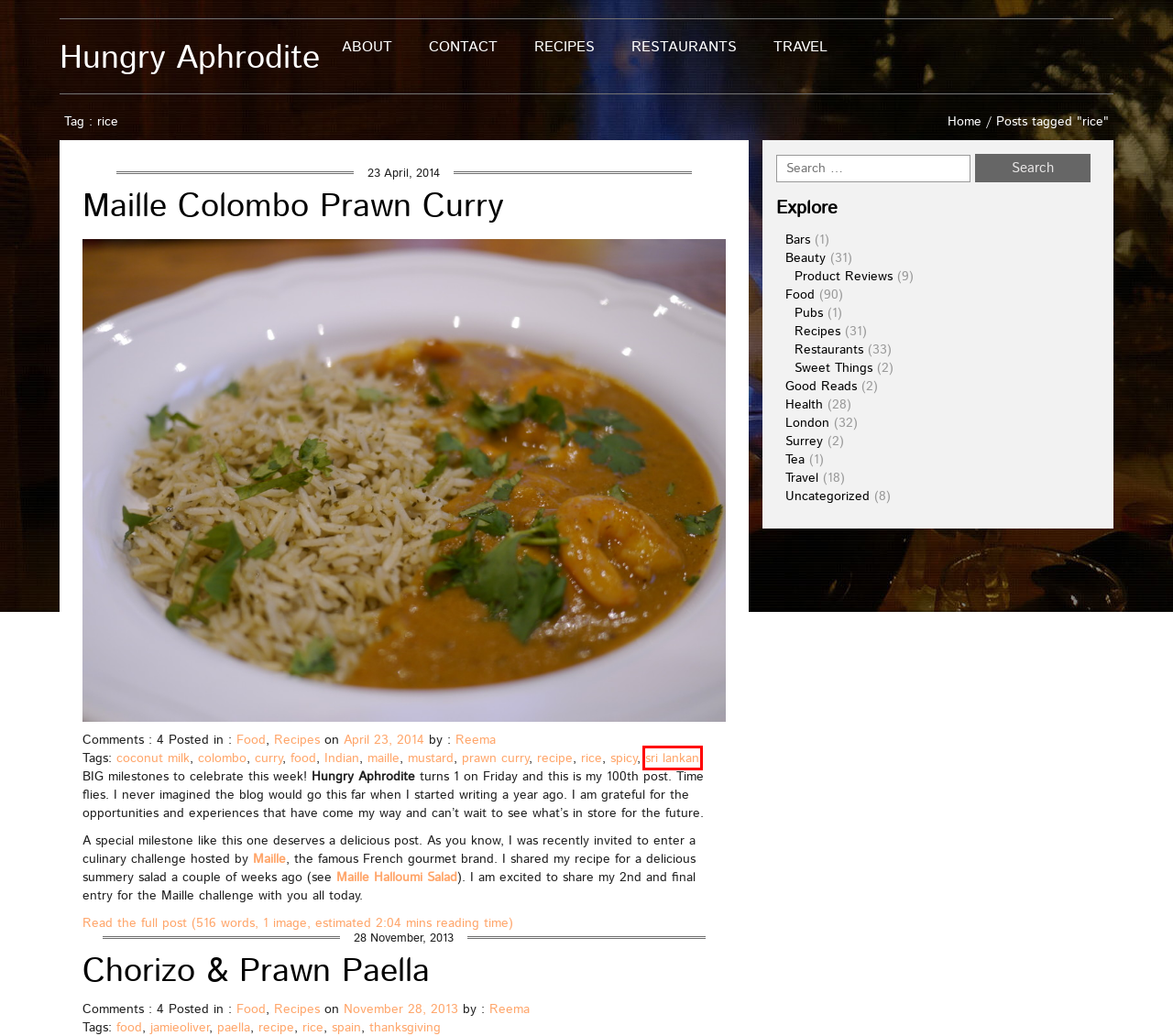Examine the screenshot of a webpage featuring a red bounding box and identify the best matching webpage description for the new page that results from clicking the element within the box. Here are the options:
A. Chorizo & Prawn Paella – Hungry Aphrodite
B. Product Reviews – Hungry Aphrodite
C. Contact – Hungry Aphrodite
D. Pubs – Hungry Aphrodite
E. sri lankan – Hungry Aphrodite
F. Sweet Things – Hungry Aphrodite
G. prawn curry – Hungry Aphrodite
H. recipe – Hungry Aphrodite

E